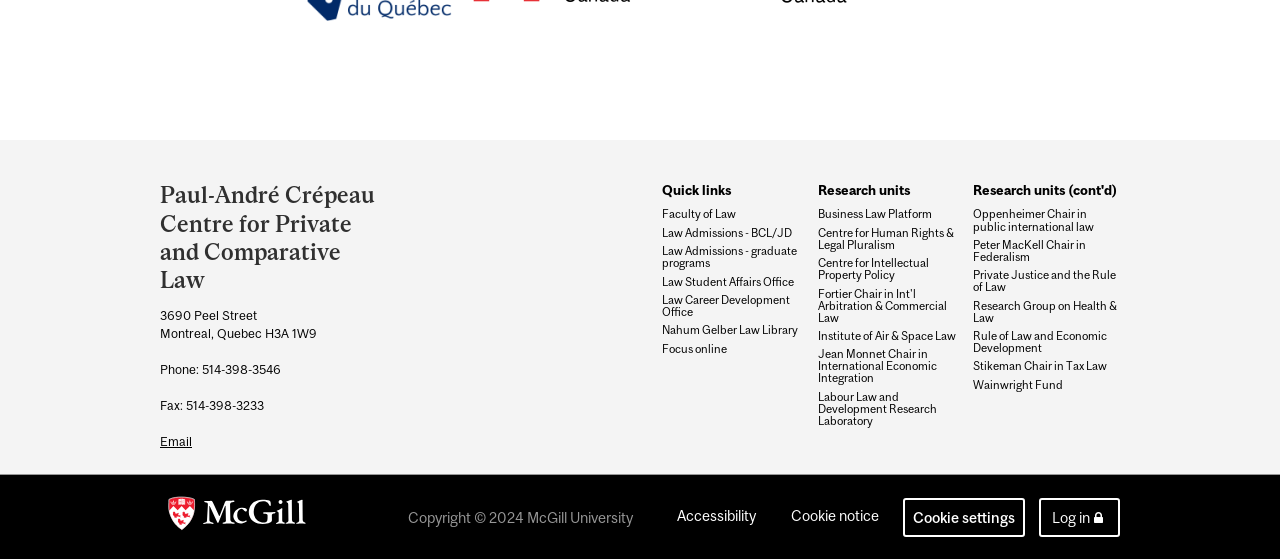Extract the bounding box of the UI element described as: "Faculty of Law".

[0.517, 0.373, 0.632, 0.394]